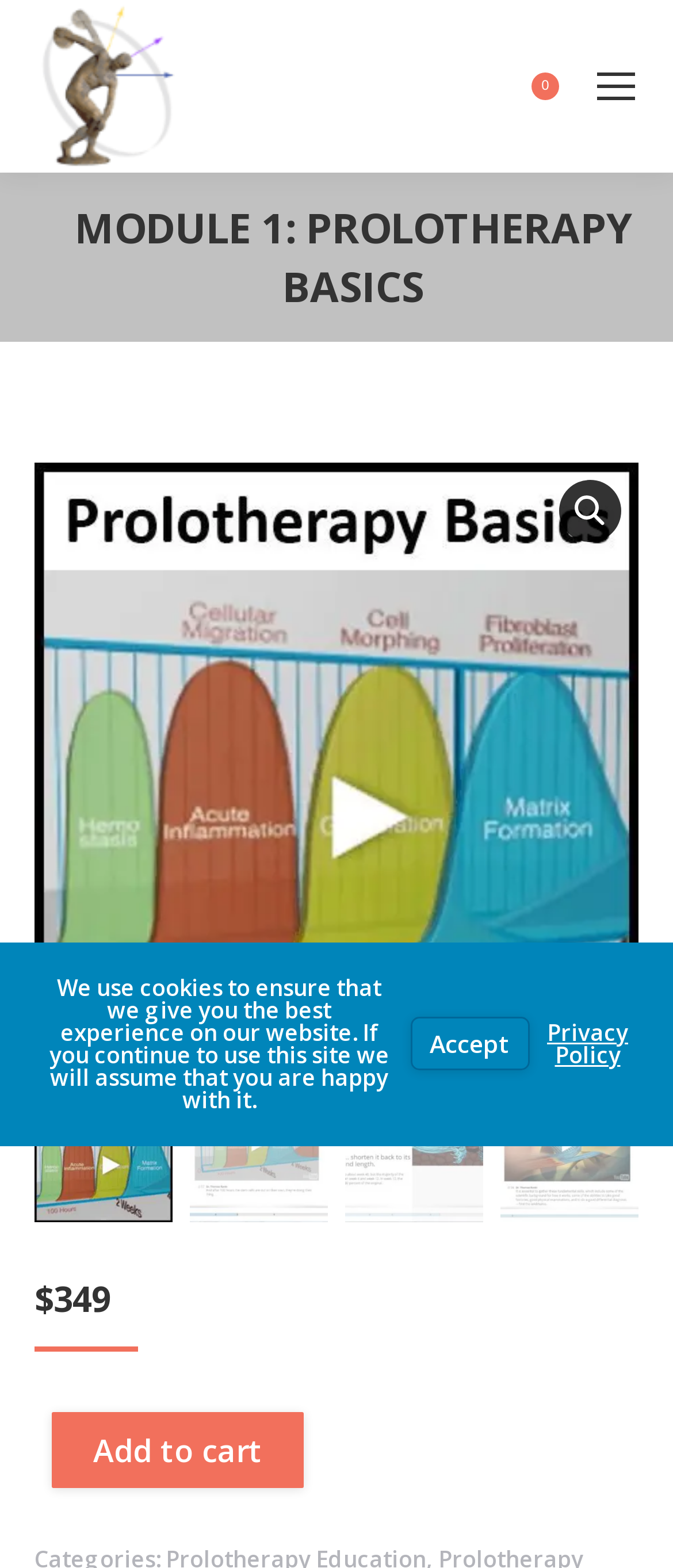Provide a short answer to the following question with just one word or phrase: What is the name of the module?

Prolotherapy Basics